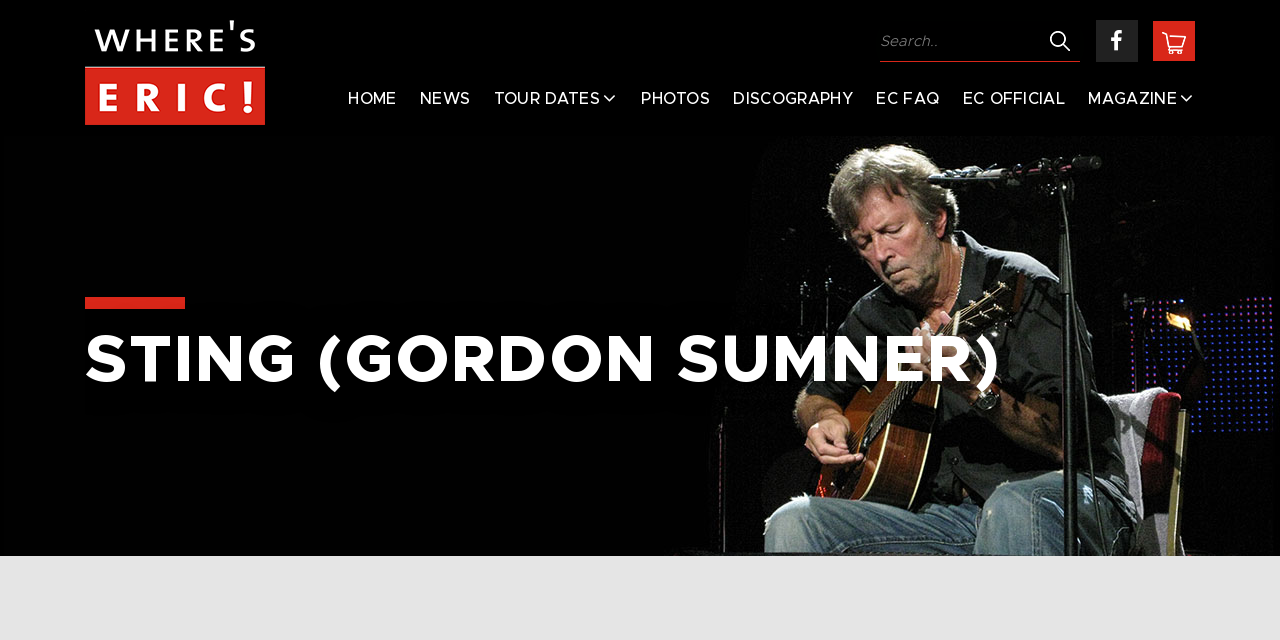Find the bounding box coordinates of the clickable area required to complete the following action: "view tour dates".

[0.386, 0.131, 0.483, 0.178]